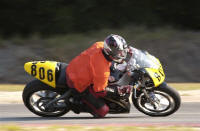What is the color of the rider's jacket?
Please answer the question with as much detail and depth as you can.

The rider's jacket is described as 'vibrant orange' in the caption, indicating the bright and noticeable color of the jacket.